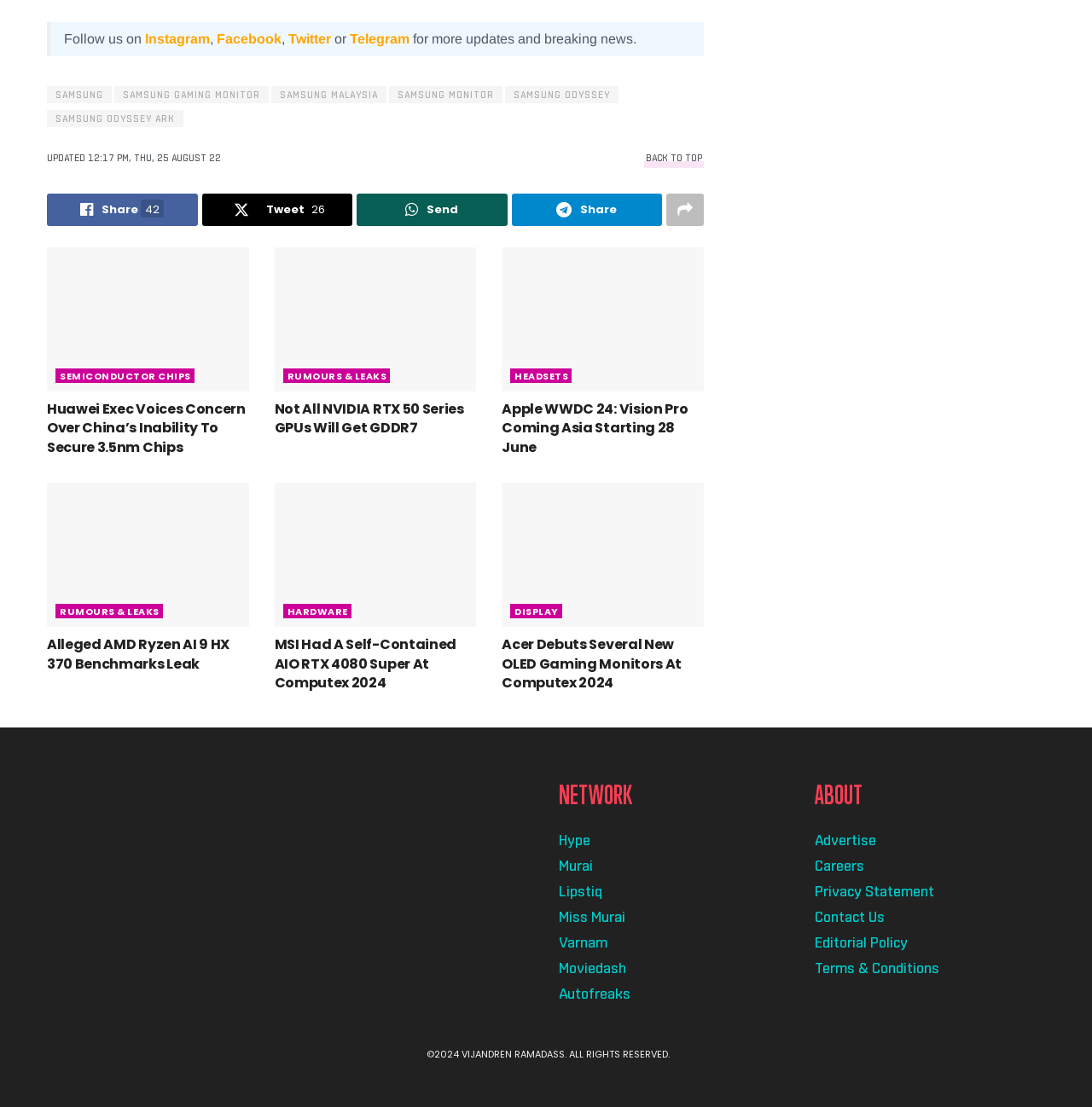Could you find the bounding box coordinates of the clickable area to complete this instruction: "Read Huawei Exec Voices Concern Over China’s Inability To Secure 3.5nm Chips"?

[0.043, 0.361, 0.228, 0.413]